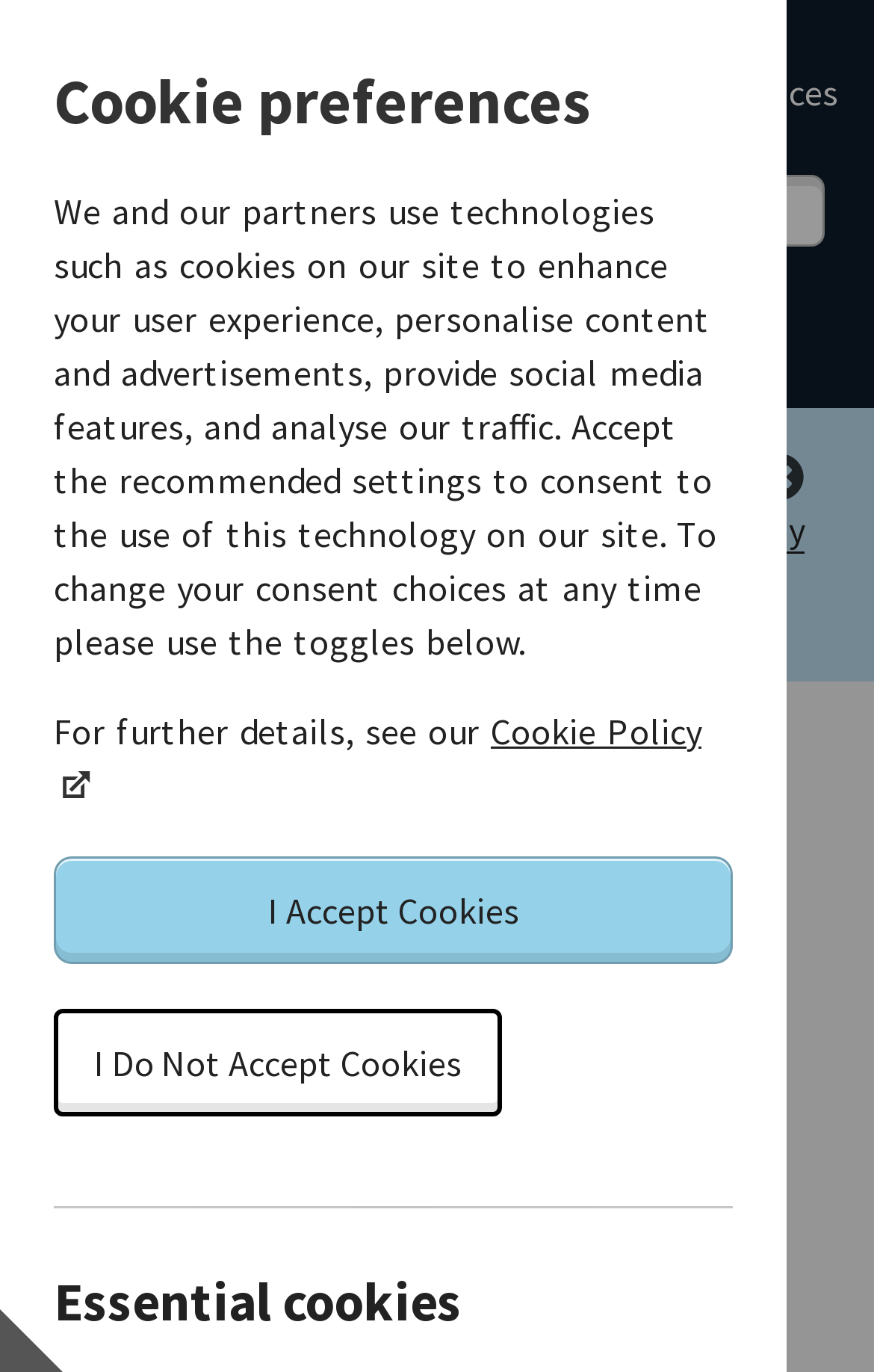Provide the bounding box coordinates of the HTML element described by the text: "QR hijacking". The coordinates should be in the format [left, top, right, bottom] with values between 0 and 1.

None